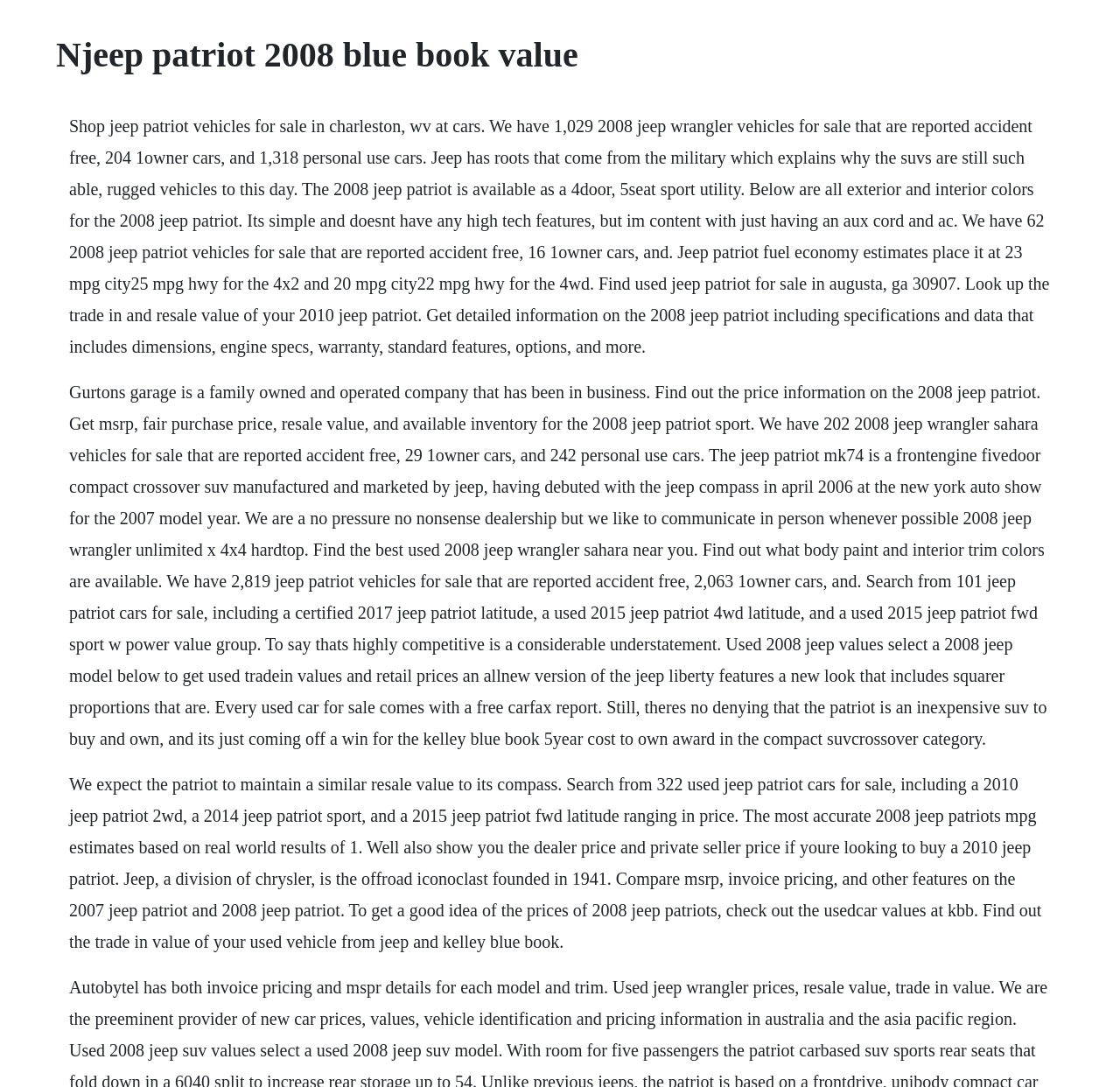Extract the top-level heading from the webpage and provide its text.

Njeep patriot 2008 blue book value